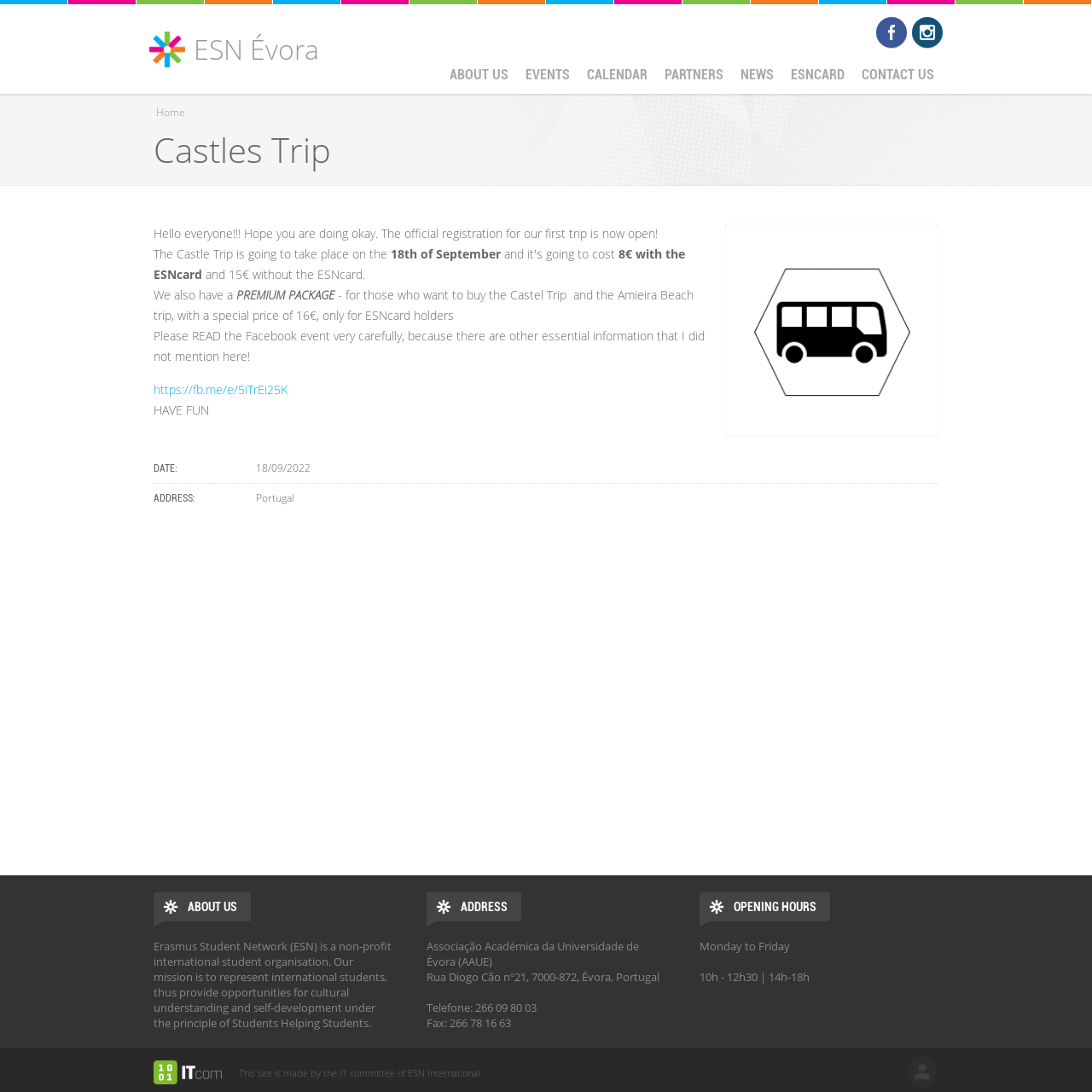What is the price of the PREMIUM PACKAGE?
Provide an in-depth and detailed explanation in response to the question.

I found the answer by reading the main content section of the webpage, where it says 'with a special price of 16€, only for ESNcard holders'.